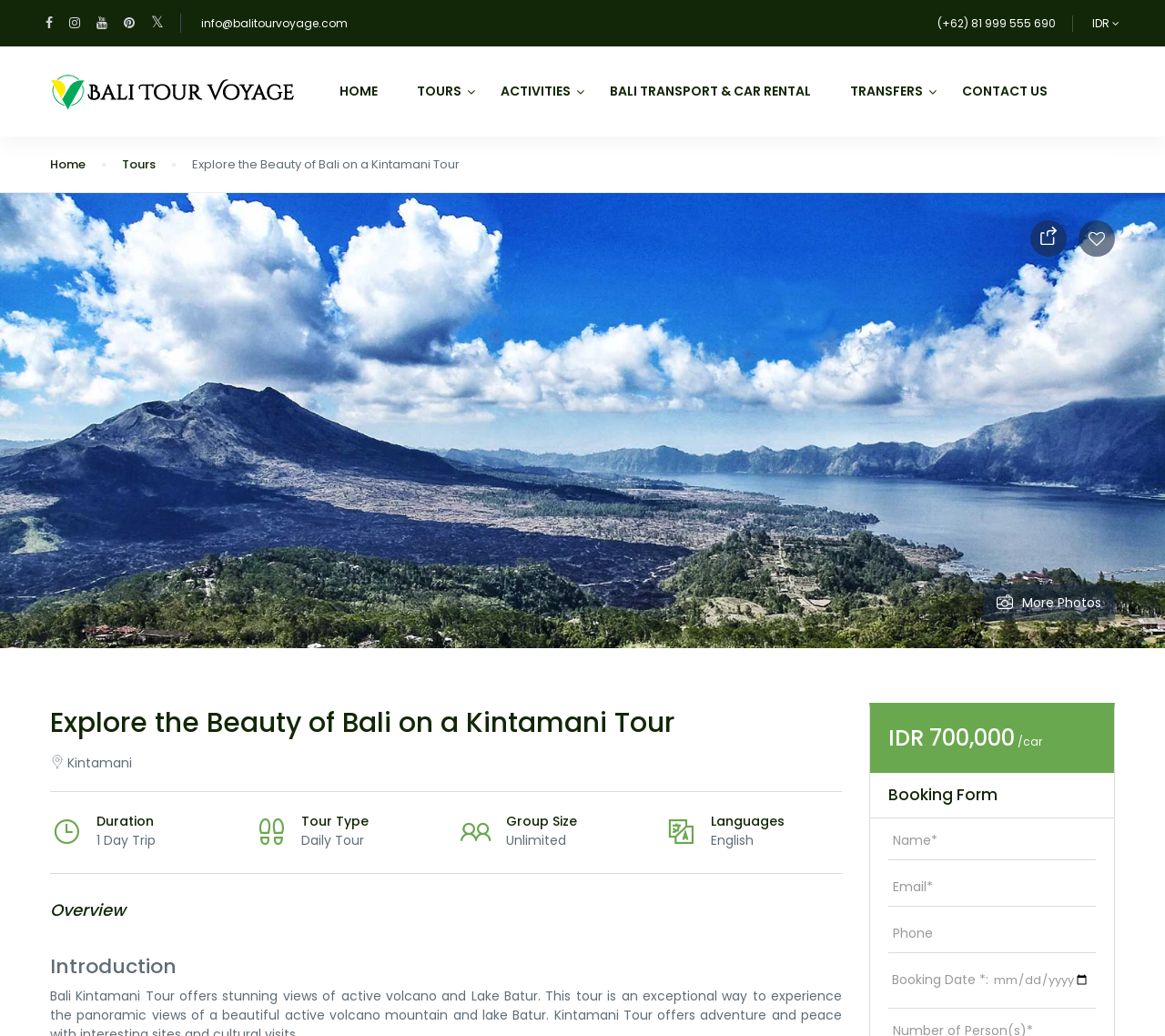Provide a brief response to the question below using a single word or phrase: 
What is the price of the tour?

IDR 700,000